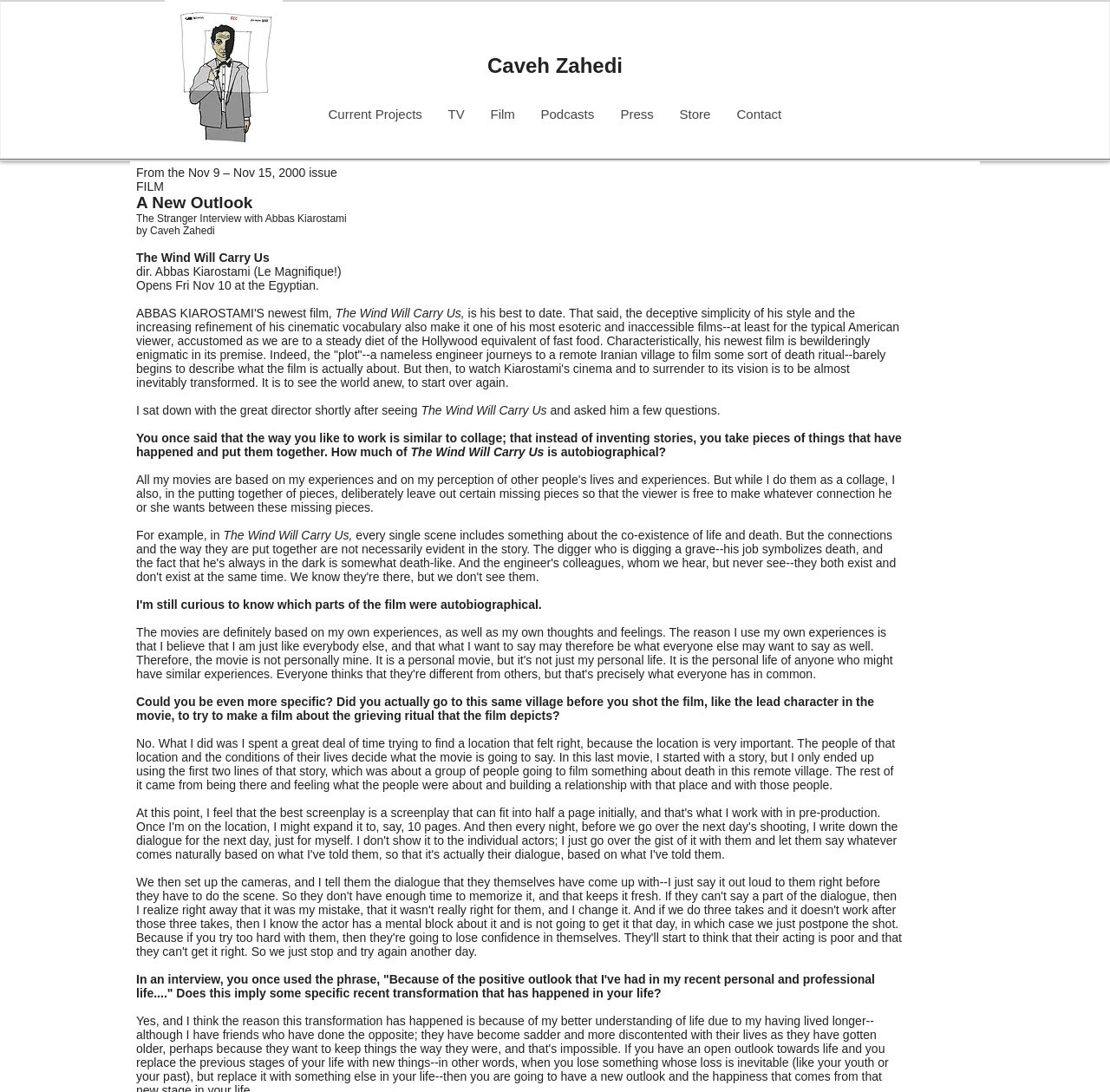What is the title of the film being discussed?
Look at the image and answer with only one word or phrase.

The Wind Will Carry Us